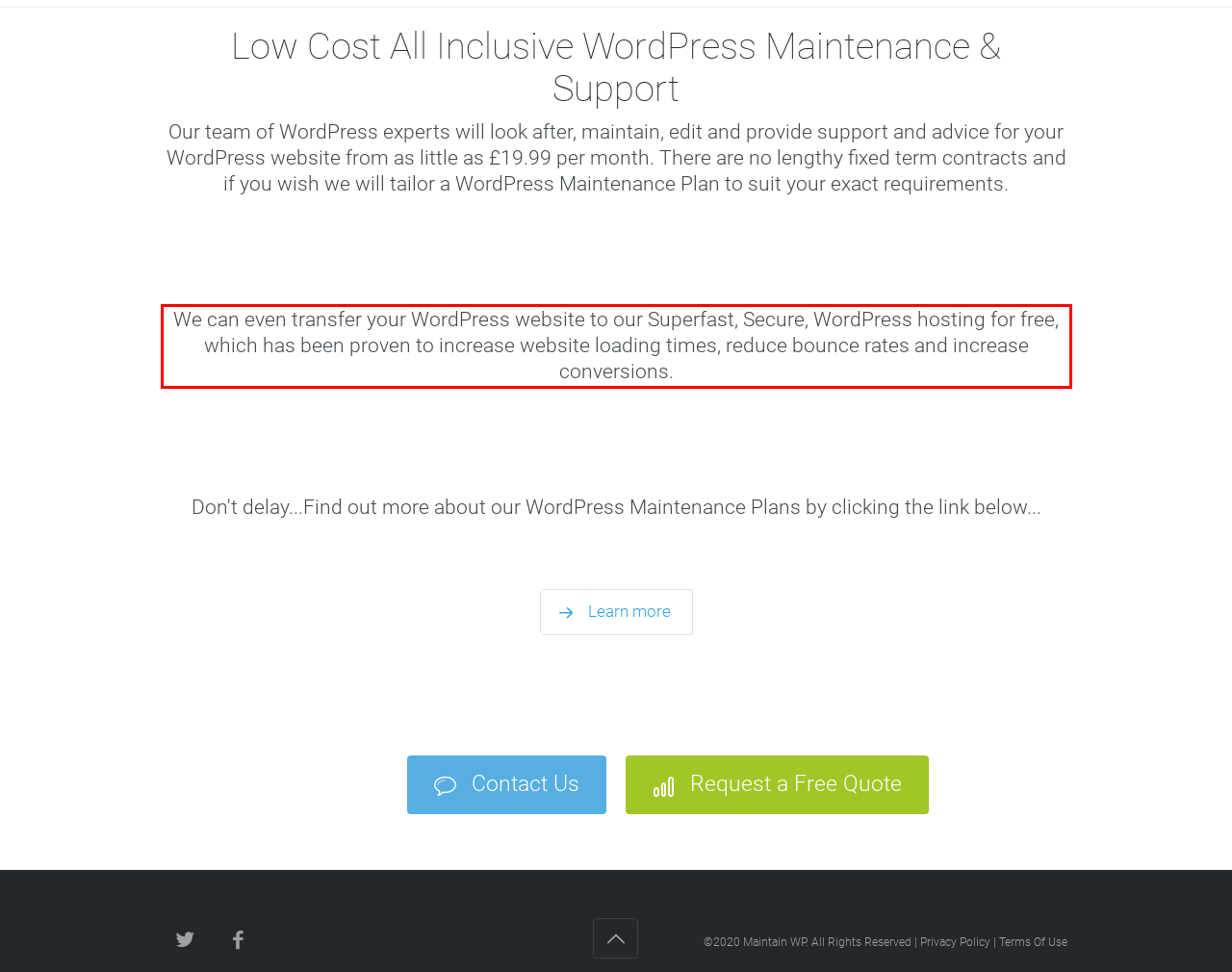Identify and extract the text within the red rectangle in the screenshot of the webpage.

We can even transfer your WordPress website to our Superfast, Secure, WordPress hosting for free, which has been proven to increase website loading times, reduce bounce rates and increase conversions.